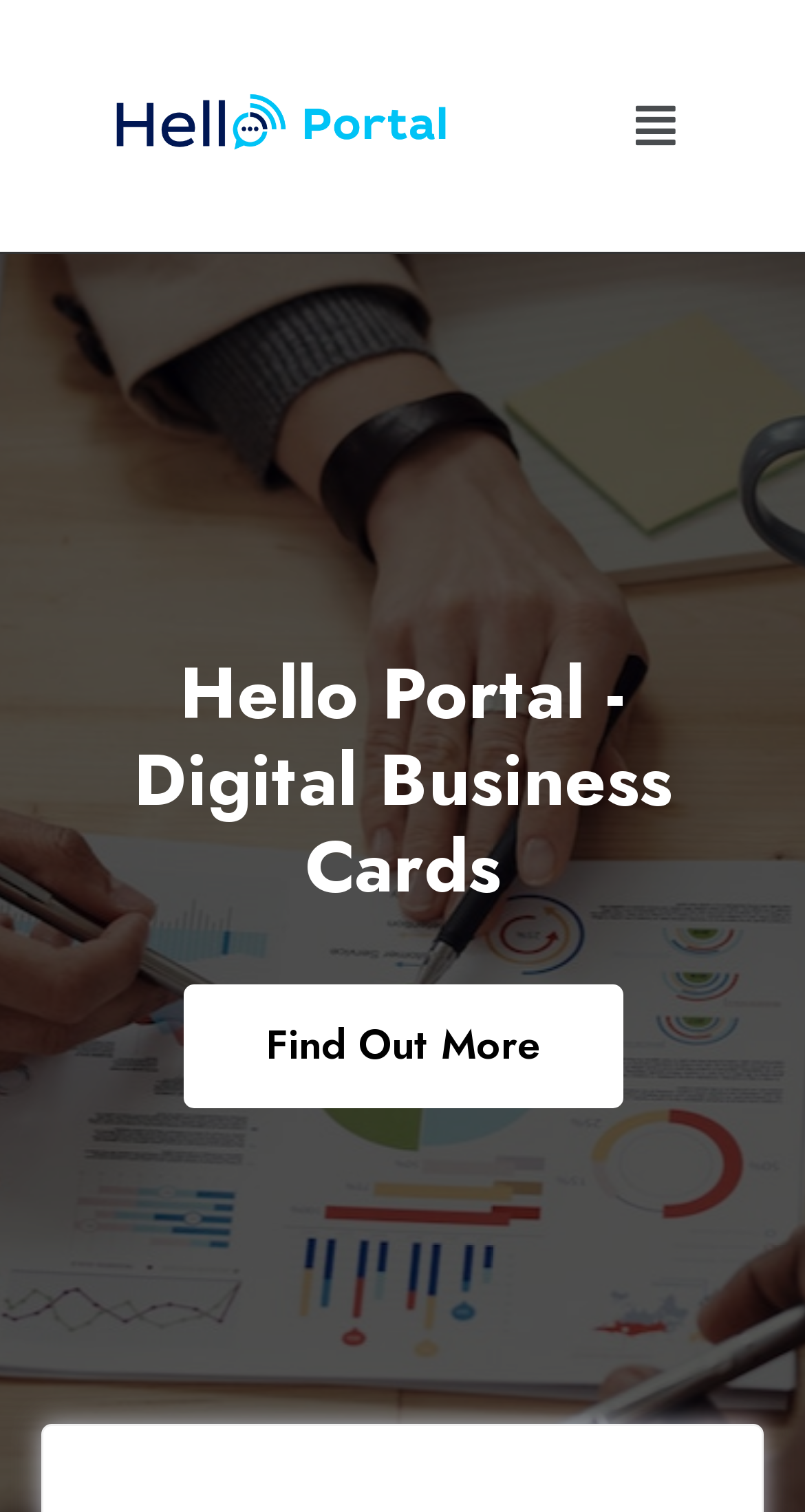Identify the bounding box coordinates of the HTML element based on this description: "alt="Hoops College"".

None